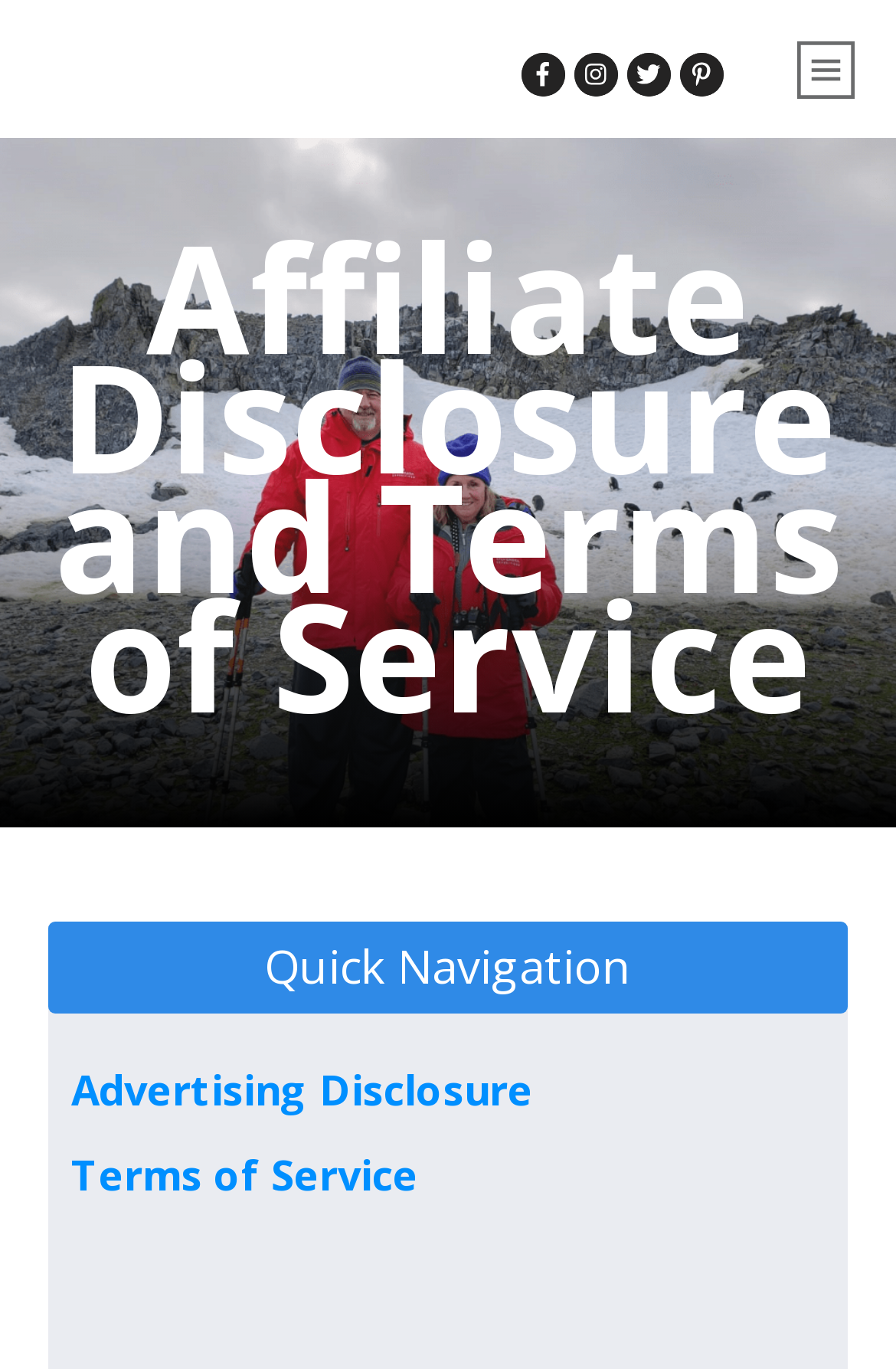Determine the title of the webpage and give its text content.

​​​​Affiliate Disclosure and Terms of Service